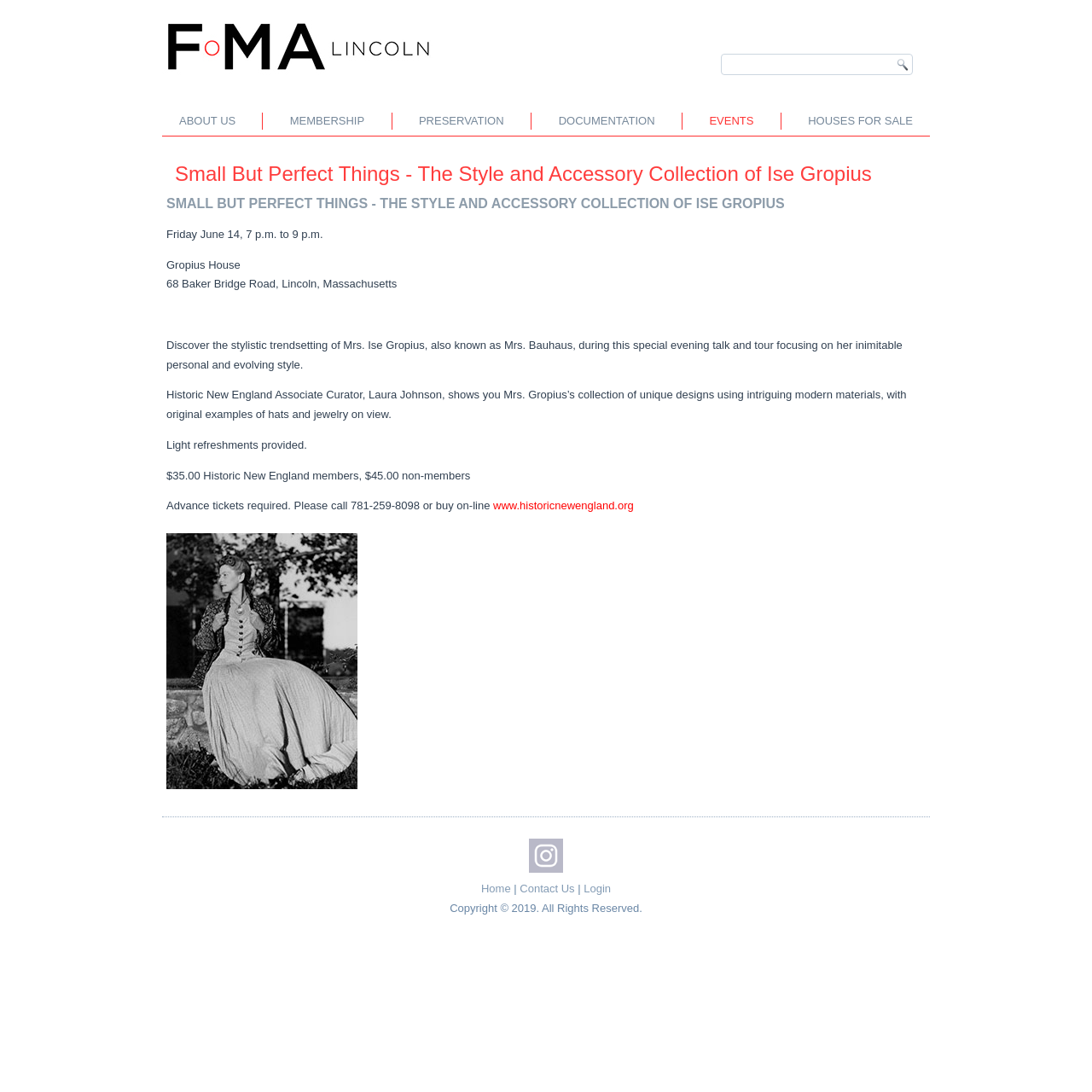Point out the bounding box coordinates of the section to click in order to follow this instruction: "Click the Instagram link".

[0.484, 0.79, 0.516, 0.802]